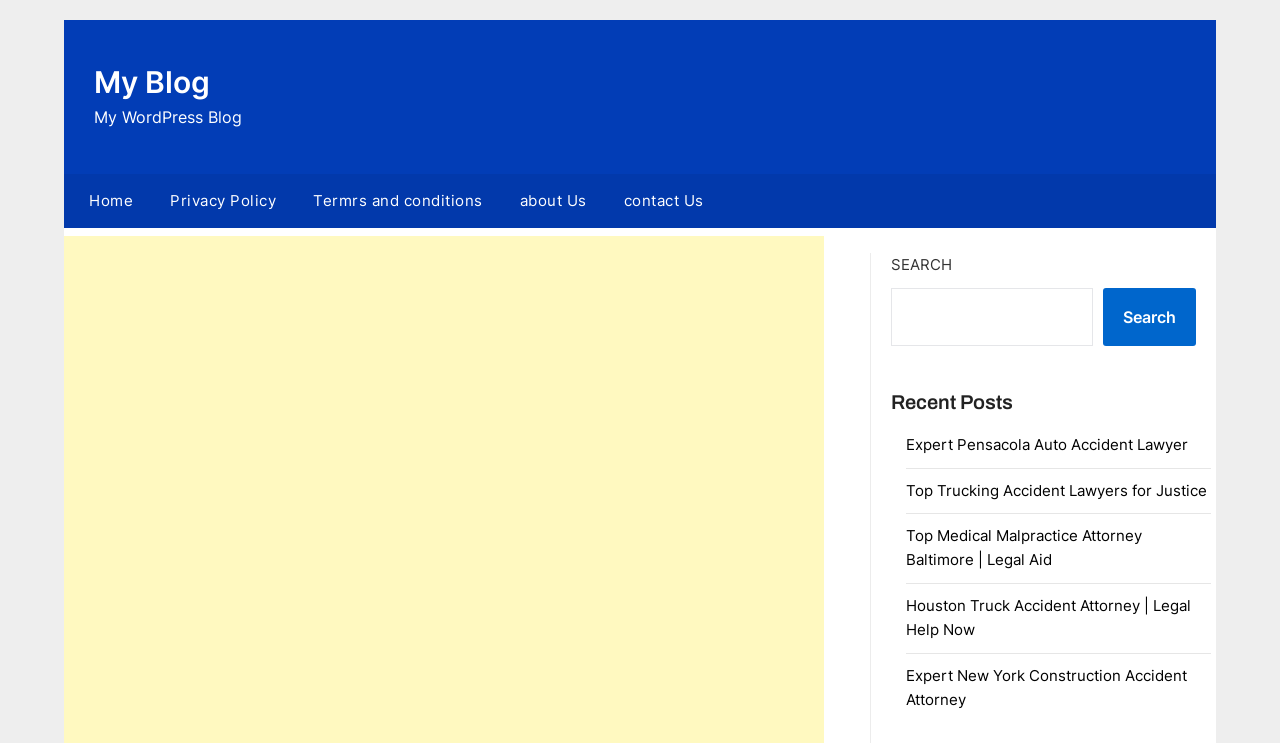Locate the bounding box coordinates of the element that should be clicked to fulfill the instruction: "search for something".

[0.696, 0.387, 0.854, 0.465]